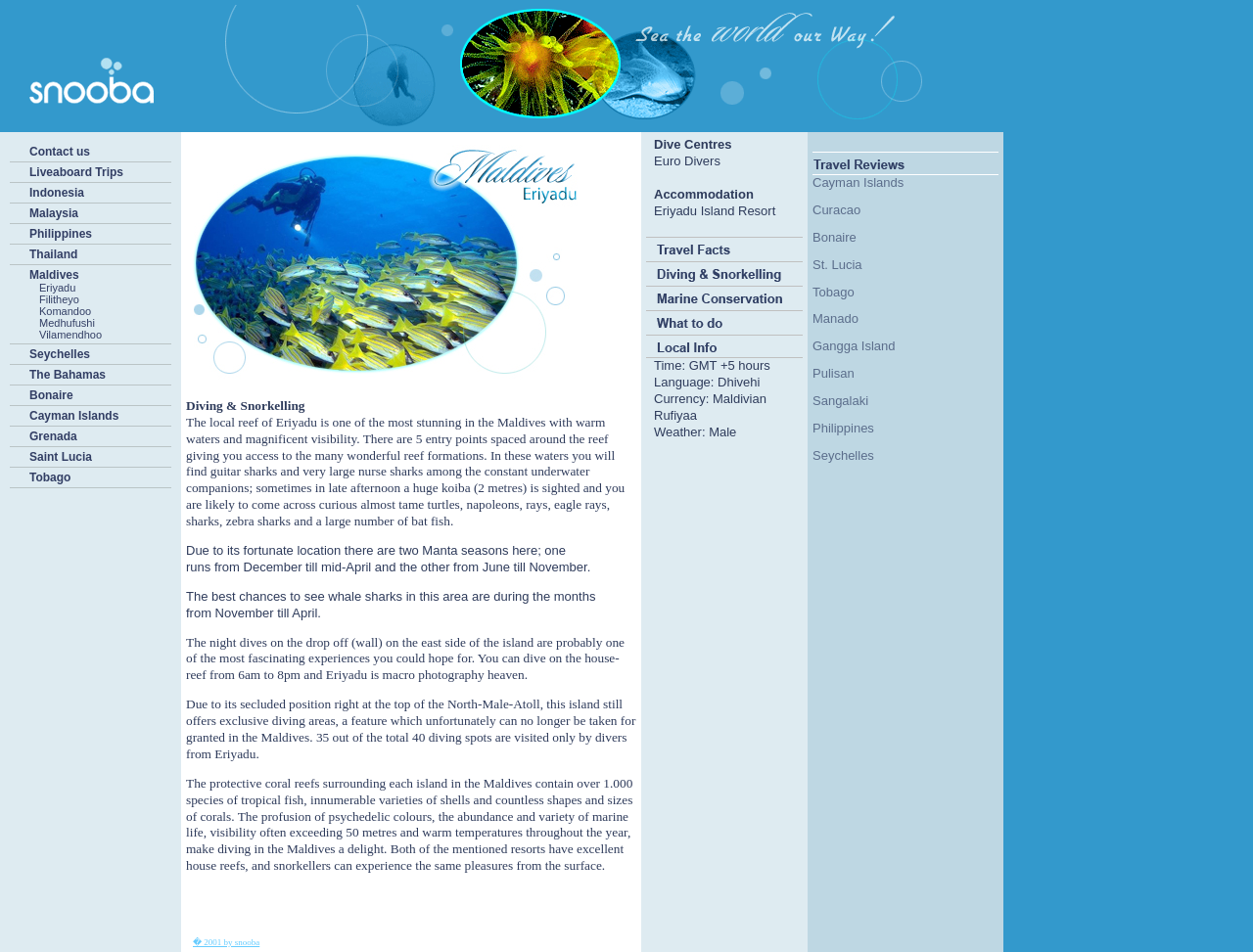What is the name of the island with a local reef that is one of the most stunning in the Maldives?
Please give a detailed and thorough answer to the question, covering all relevant points.

The webpage text describes 'the local reef of Eriyadu is one of the most stunning in the Maldives with warm waters and magnificent visibility.' This suggests that Eriyadu is the island with a remarkable local reef.